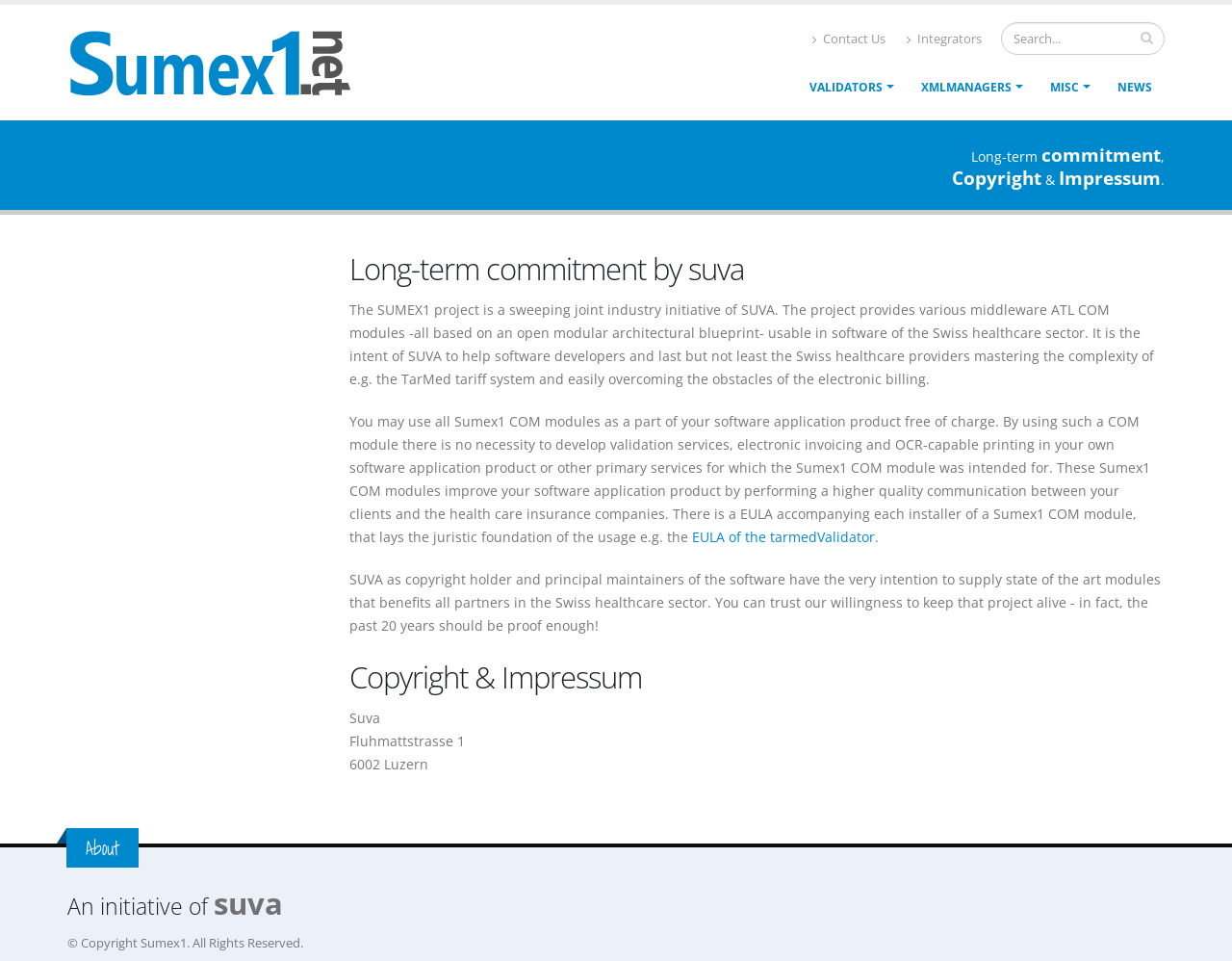Determine the bounding box coordinates of the clickable region to execute the instruction: "Read about EULA of the tarmedValidator". The coordinates should be four float numbers between 0 and 1, denoted as [left, top, right, bottom].

[0.561, 0.549, 0.71, 0.568]